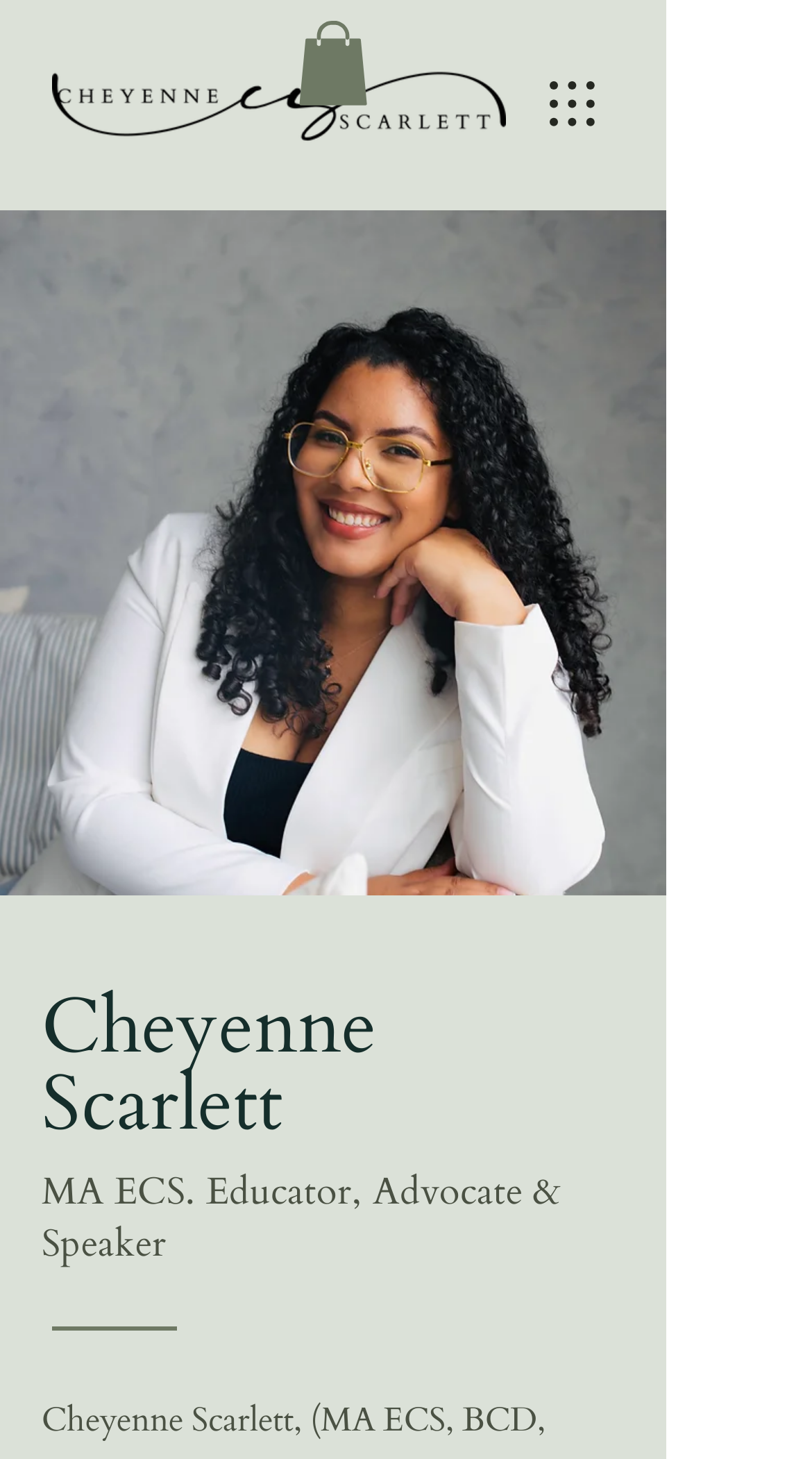Please give a succinct answer using a single word or phrase:
What is the profession of Cheyenne Scarlett?

Educator, Advocate & Speaker